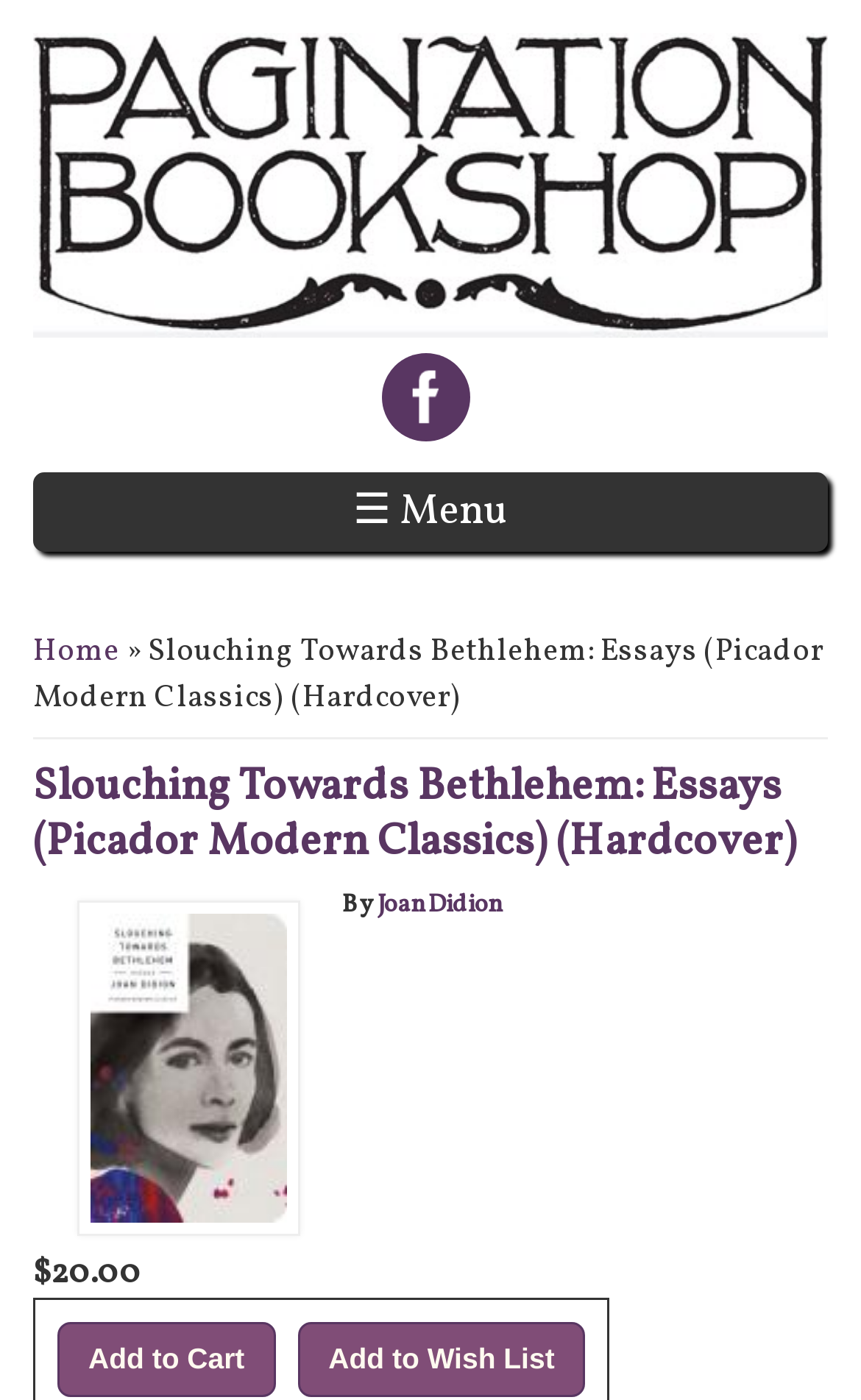Summarize the webpage in an elaborate manner.

This webpage appears to be a product page for a book, "Slouching Towards Bethlehem: Essays (Picador Modern Classics)" by Joan Didion. At the top left corner, there is a link to the "Home" page, accompanied by a small image. Next to it, there is a menu button labeled "☰ Menu". 

Below the menu button, there is a heading that says "You are here", followed by a breadcrumb navigation with a link to the "Home" page and the current page title, "Slouching Towards Bethlehem: Essays (Picador Modern Classics) (Hardcover)". 

The main content of the page is divided into two sections. On the left side, there is a large heading with the book title, and below it, there is a link to the book cover image. The book cover image is displayed on the page, taking up a significant portion of the screen. 

On the right side, there is a section with information about the book, including the author's name, "Joan Didion", and the price, "$20.00". Below this section, there are two buttons: "Add to Cart" and "Add to Wish List".